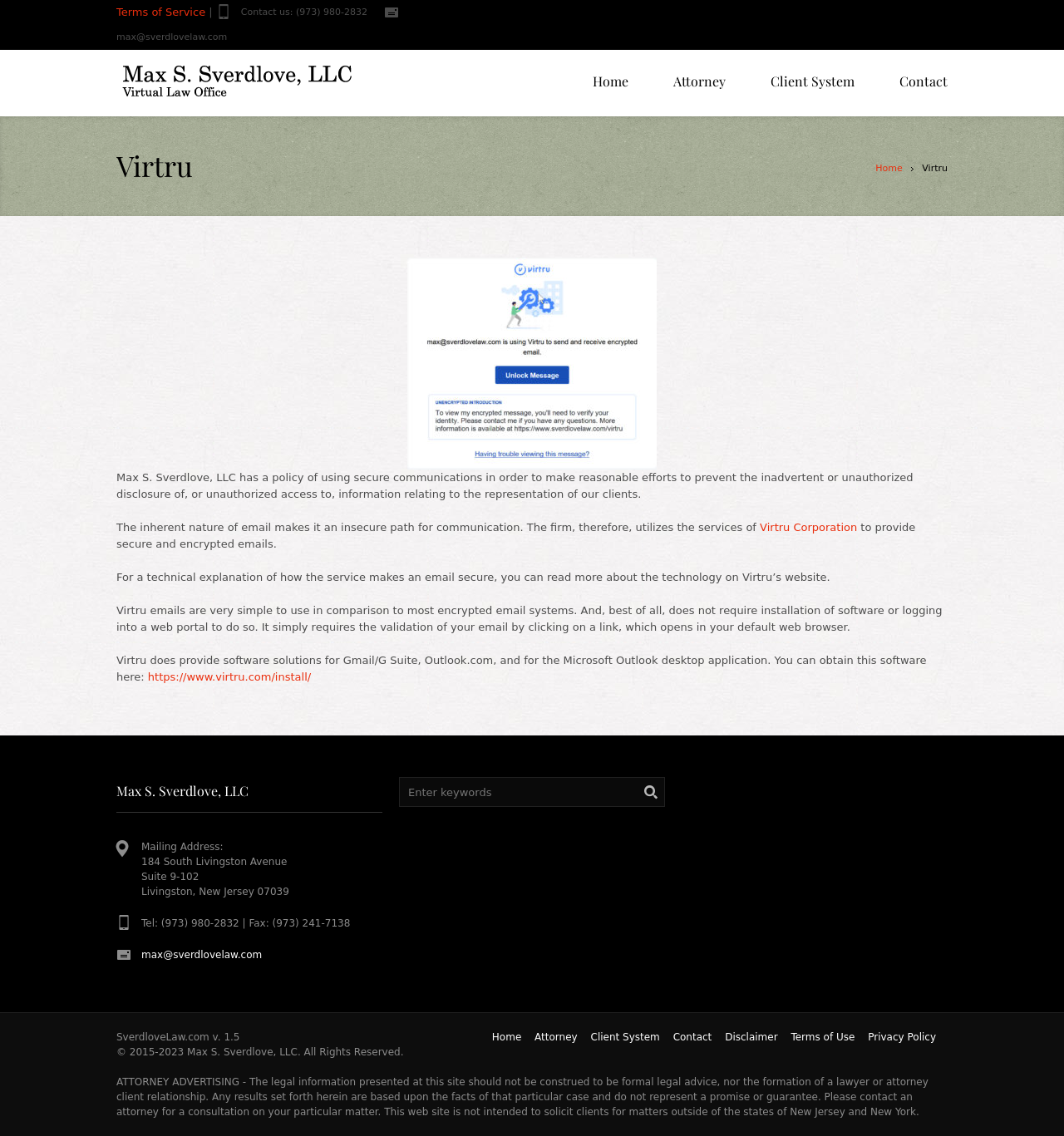Identify the bounding box coordinates of the section that should be clicked to achieve the task described: "Contact us by phone".

[0.278, 0.006, 0.345, 0.015]